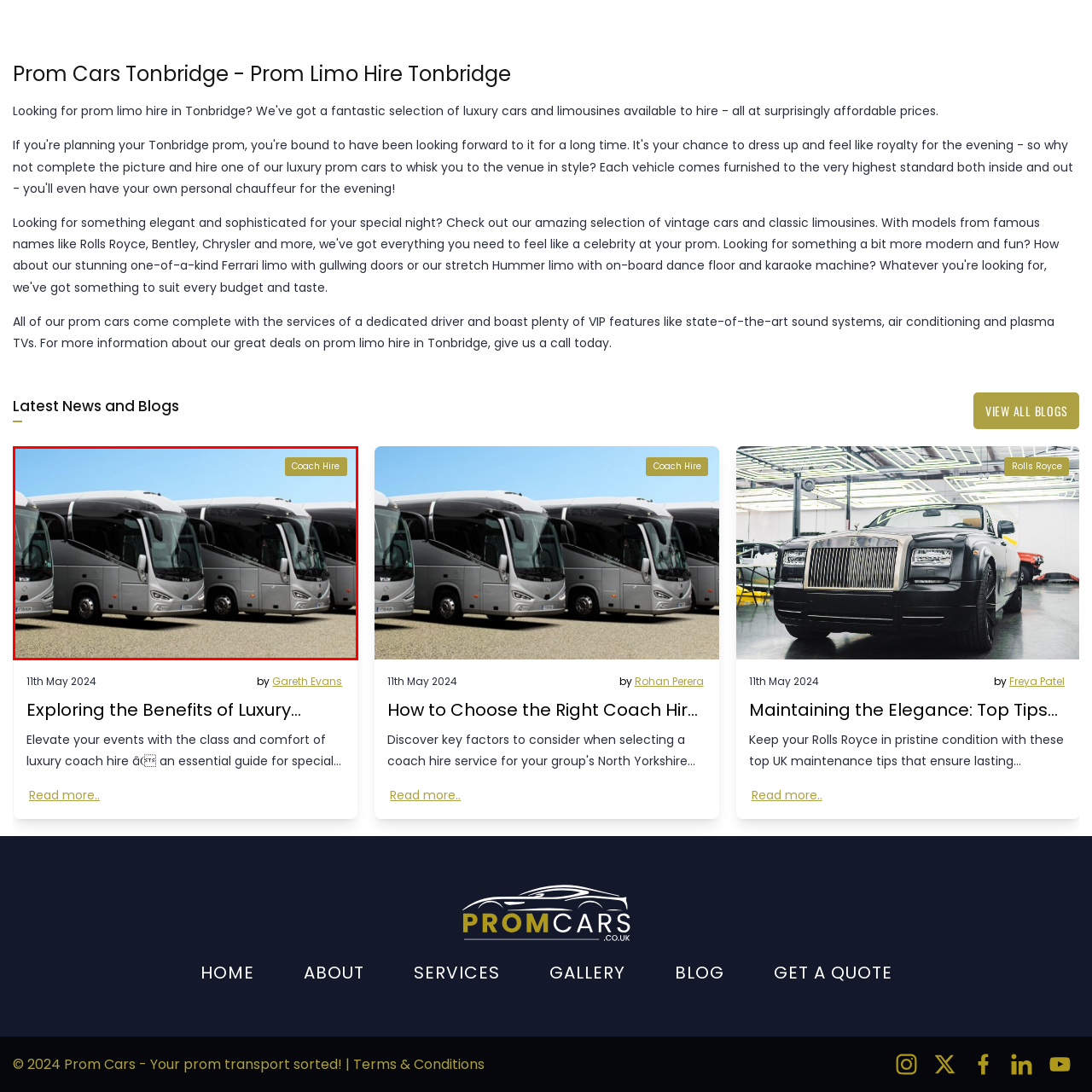Describe extensively the image content marked by the red bounding box.

The image features a fleet of sleek, modern silver coaches lined up against a clear blue sky, showcasing their elegant design and spacious interiors. These coaches are part of a dedicated coach hire service, perfect for group trips and events. The availability of such vehicles ensures a comfortable and stylish travel experience. A prominent "Coach Hire" button is displayed in the upper right corner, inviting viewers to explore rental options for their upcoming journeys. This setup is ideal for those looking to arrange transport for special occasions or outings in a reliable, luxurious manner.